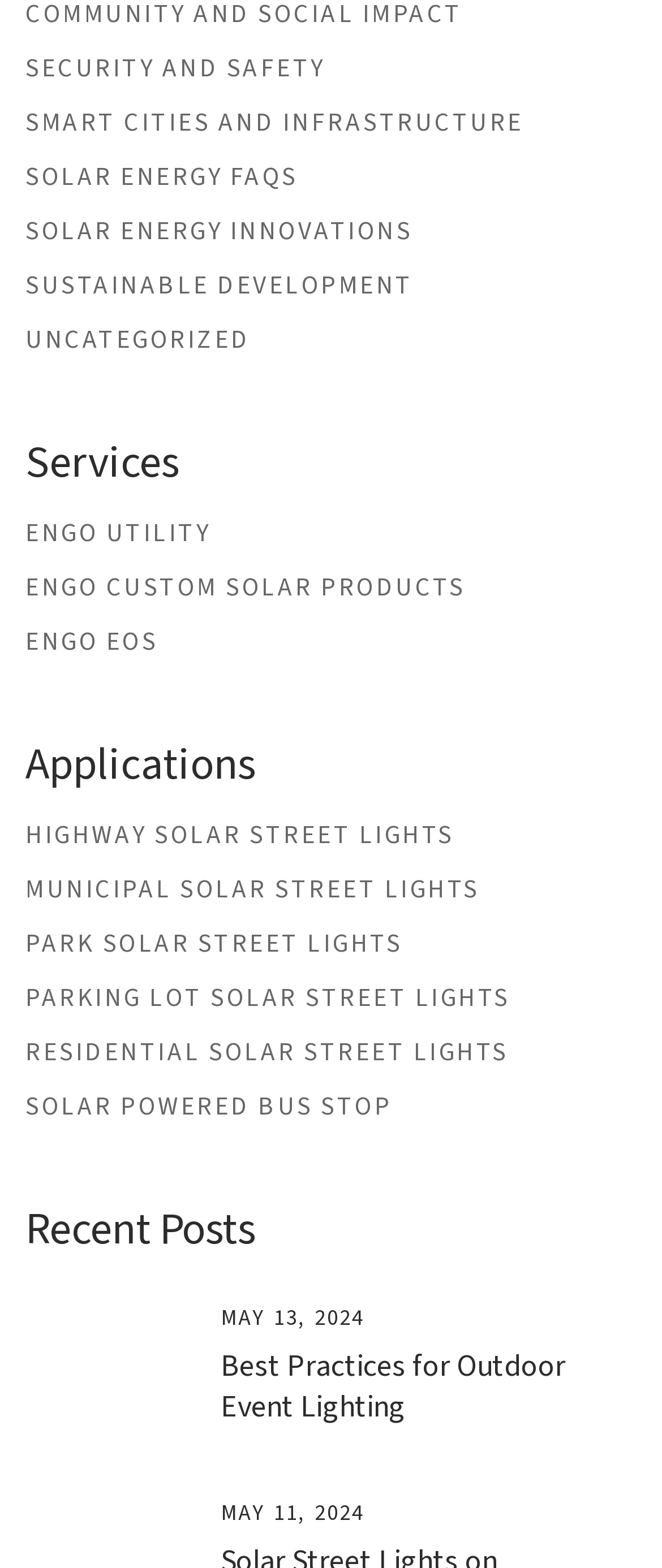Bounding box coordinates are specified in the format (top-left x, top-left y, bottom-right x, bottom-right y). All values are floating point numbers bounded between 0 and 1. Please provide the bounding box coordinate of the region this sentence describes: Parking Lot Solar Street Lights

[0.038, 0.625, 0.771, 0.648]